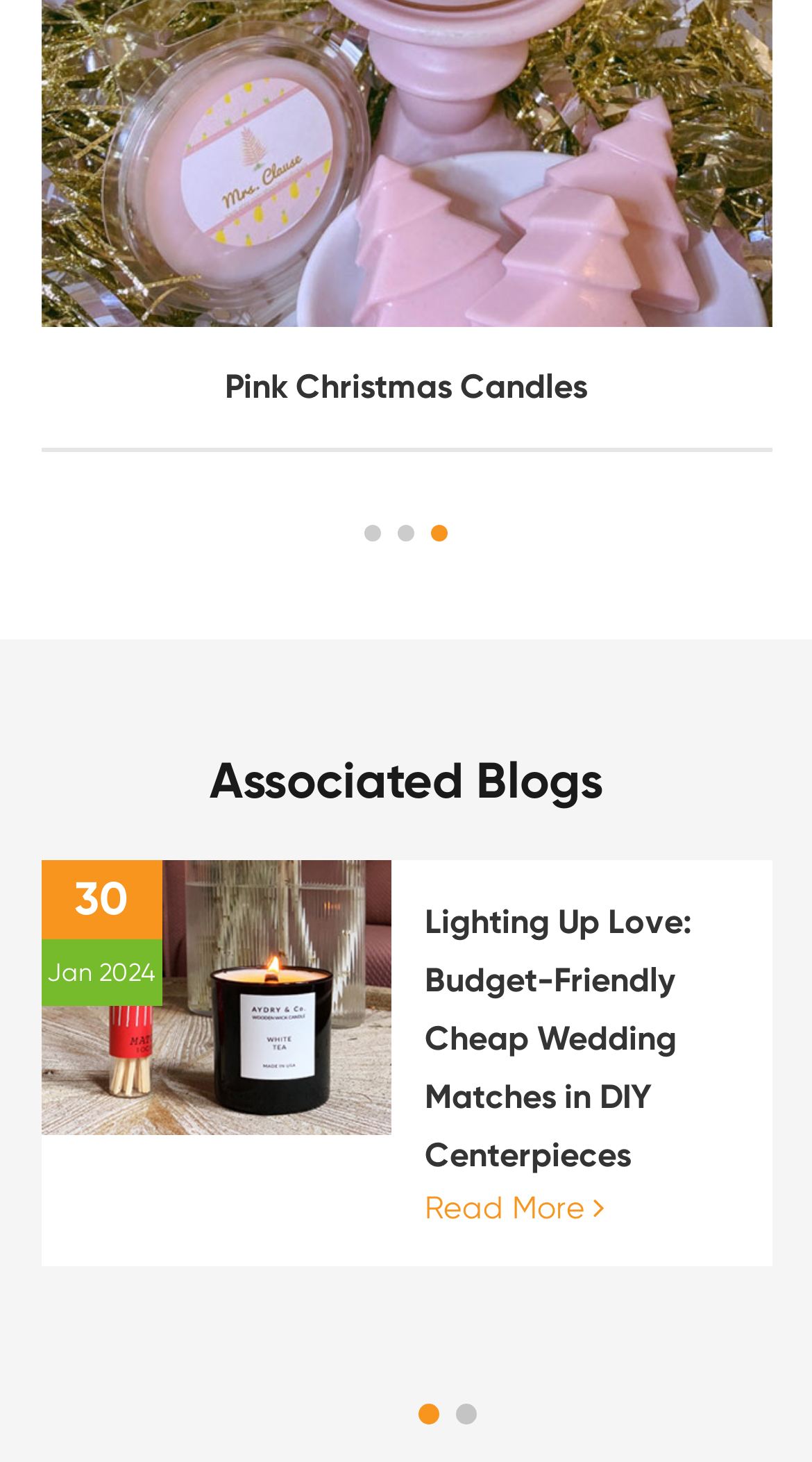Please specify the coordinates of the bounding box for the element that should be clicked to carry out this instruction: "Click the link to 3 Inches Coloured Match Sticks". The coordinates must be four float numbers between 0 and 1, formatted as [left, top, right, bottom].

[0.05, 0.224, 0.95, 0.306]